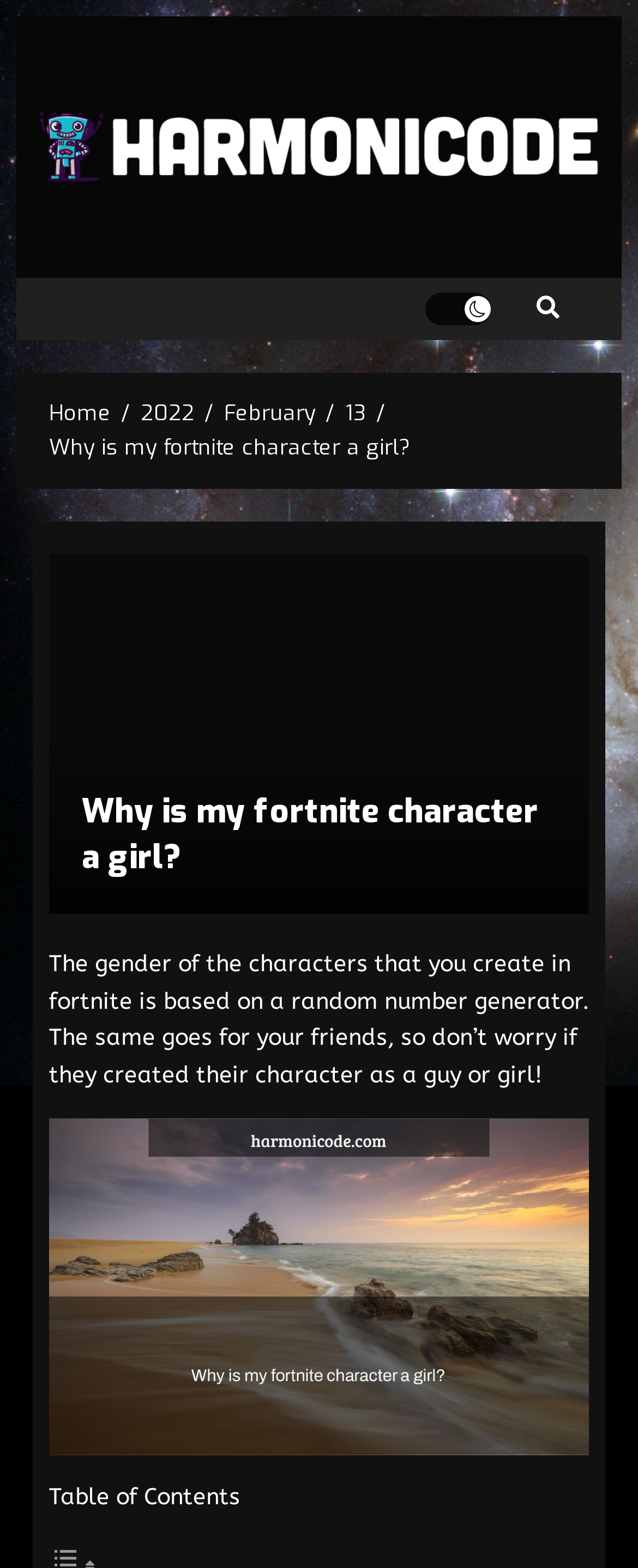Find the bounding box coordinates for the area that should be clicked to accomplish the instruction: "view 2022 page".

[0.221, 0.254, 0.305, 0.273]